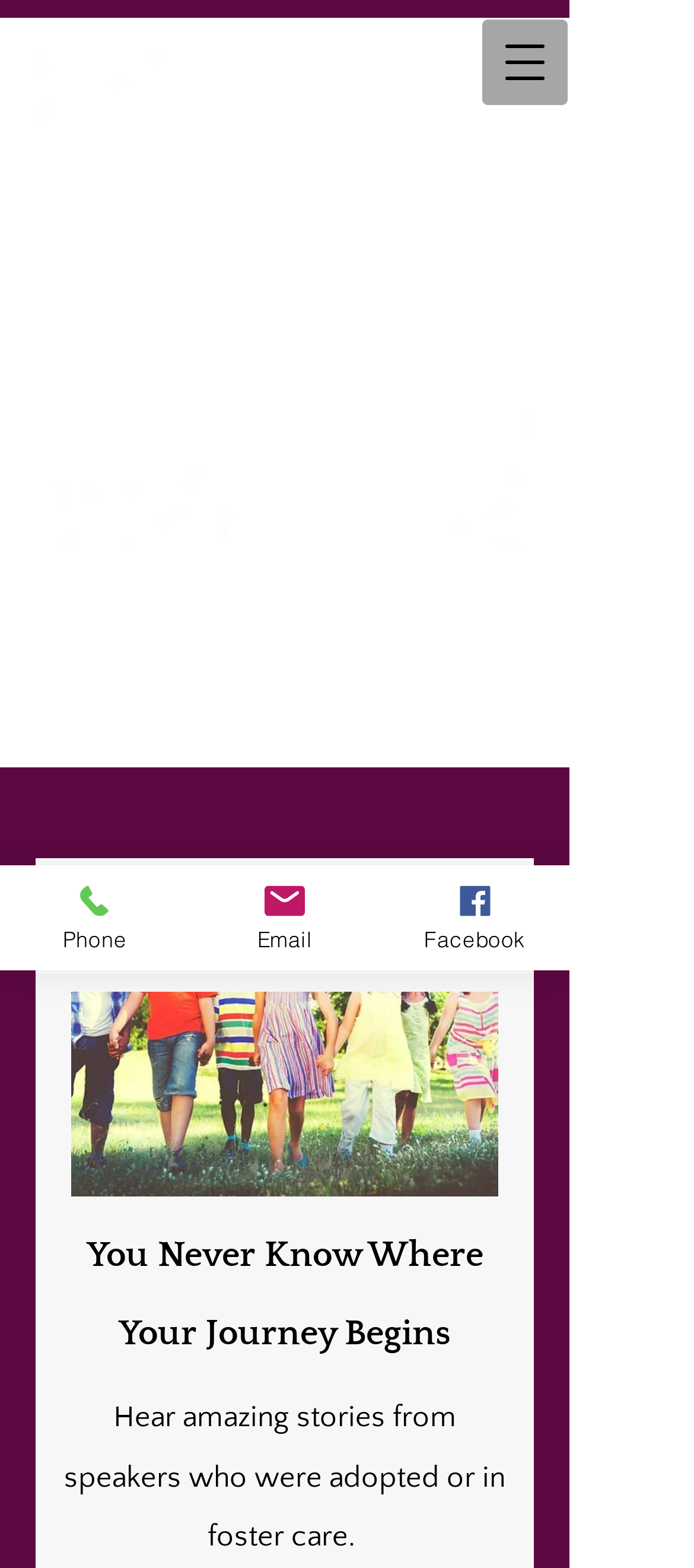Please find the bounding box for the UI component described as follows: "Facebook".

[0.547, 0.552, 0.821, 0.619]